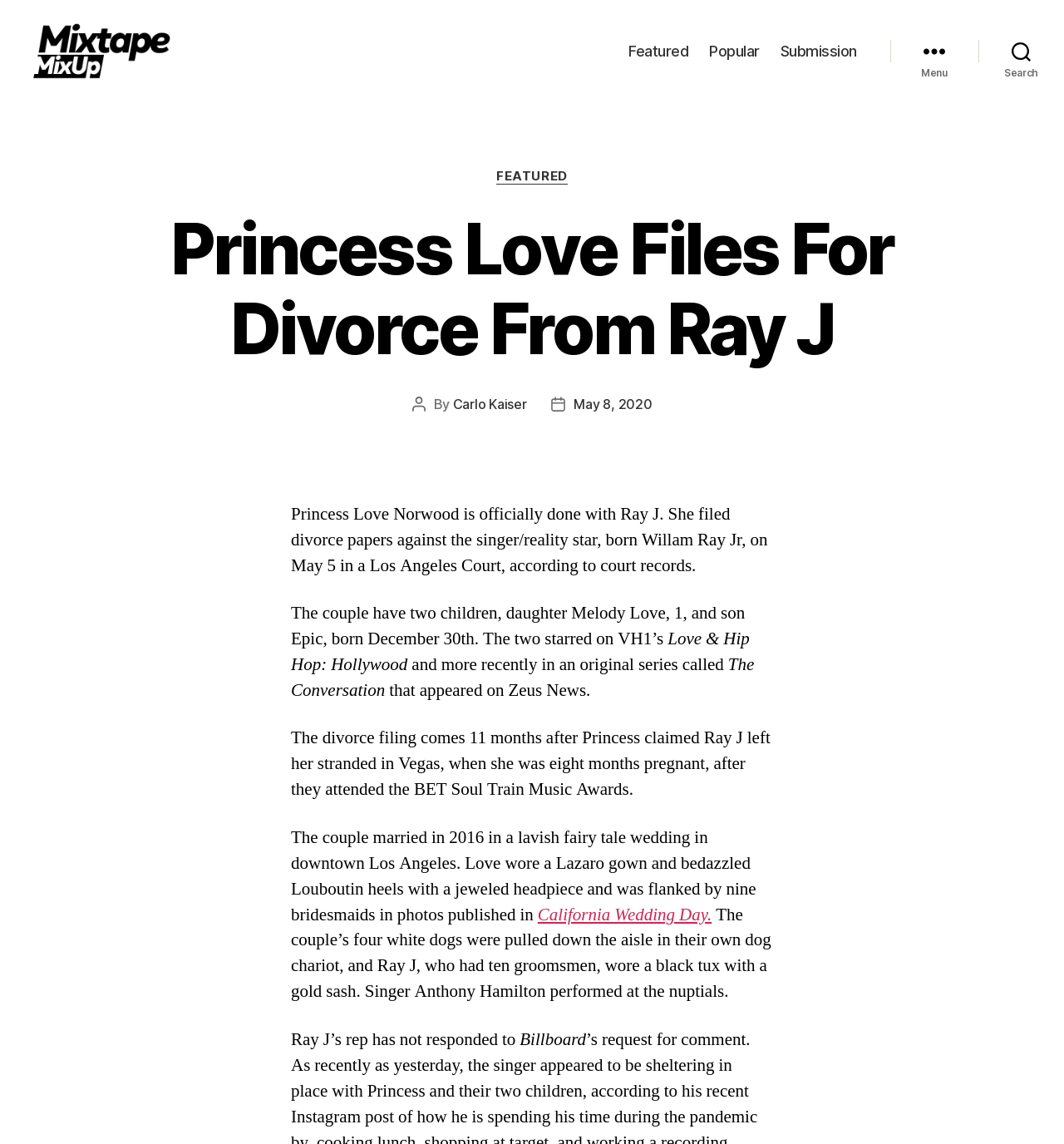From the webpage screenshot, identify the region described by Carlo Kaiser. Provide the bounding box coordinates as (top-left x, top-left y, bottom-right x, bottom-right y), with each value being a floating point number between 0 and 1.

[0.426, 0.363, 0.495, 0.377]